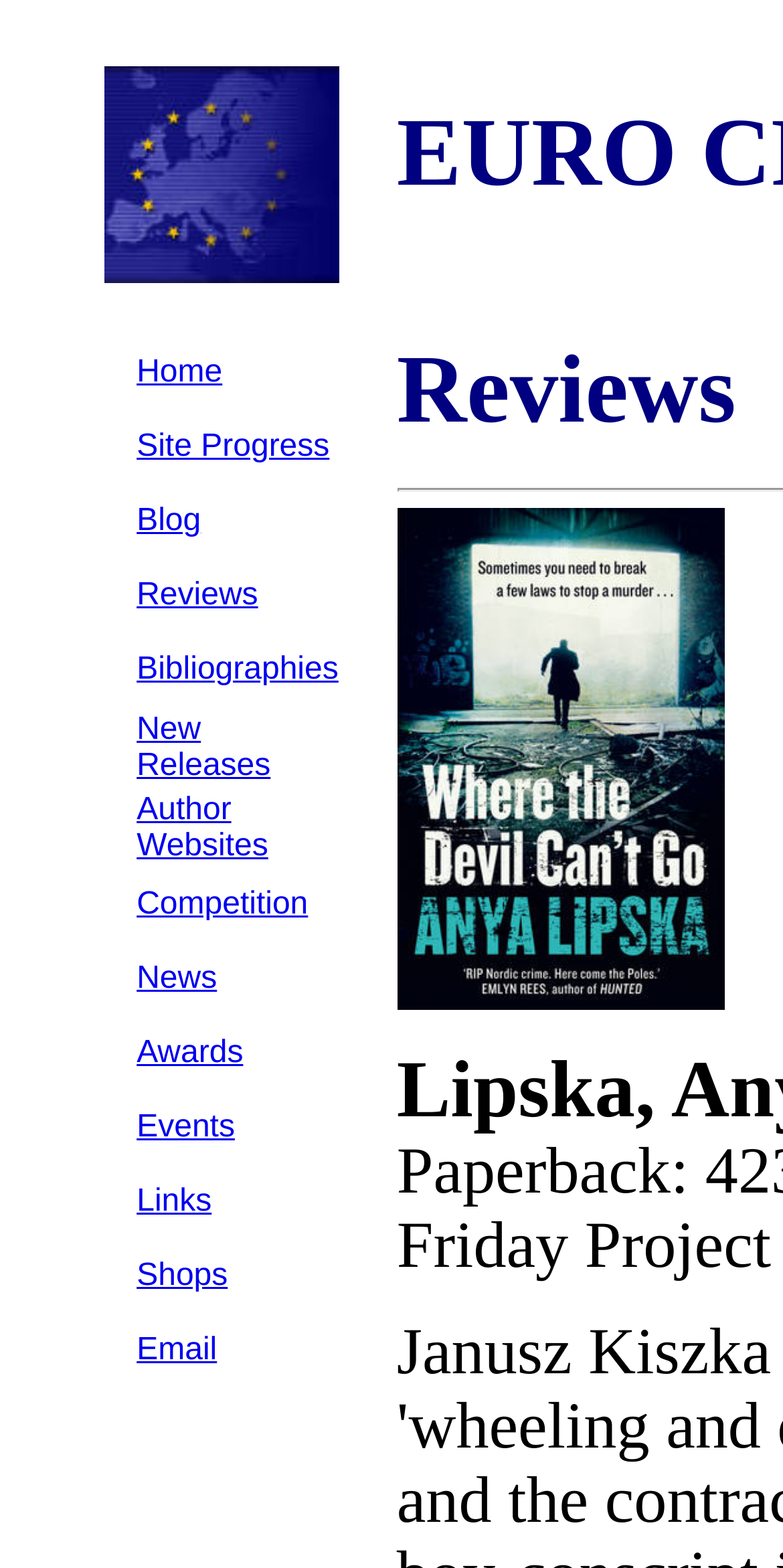What is the position of the Reviews link?
Use the information from the screenshot to give a comprehensive response to the question.

I looked at the menu section and found that the Reviews link is the fourth item from the top, below Home, Site Progress, and Blog.